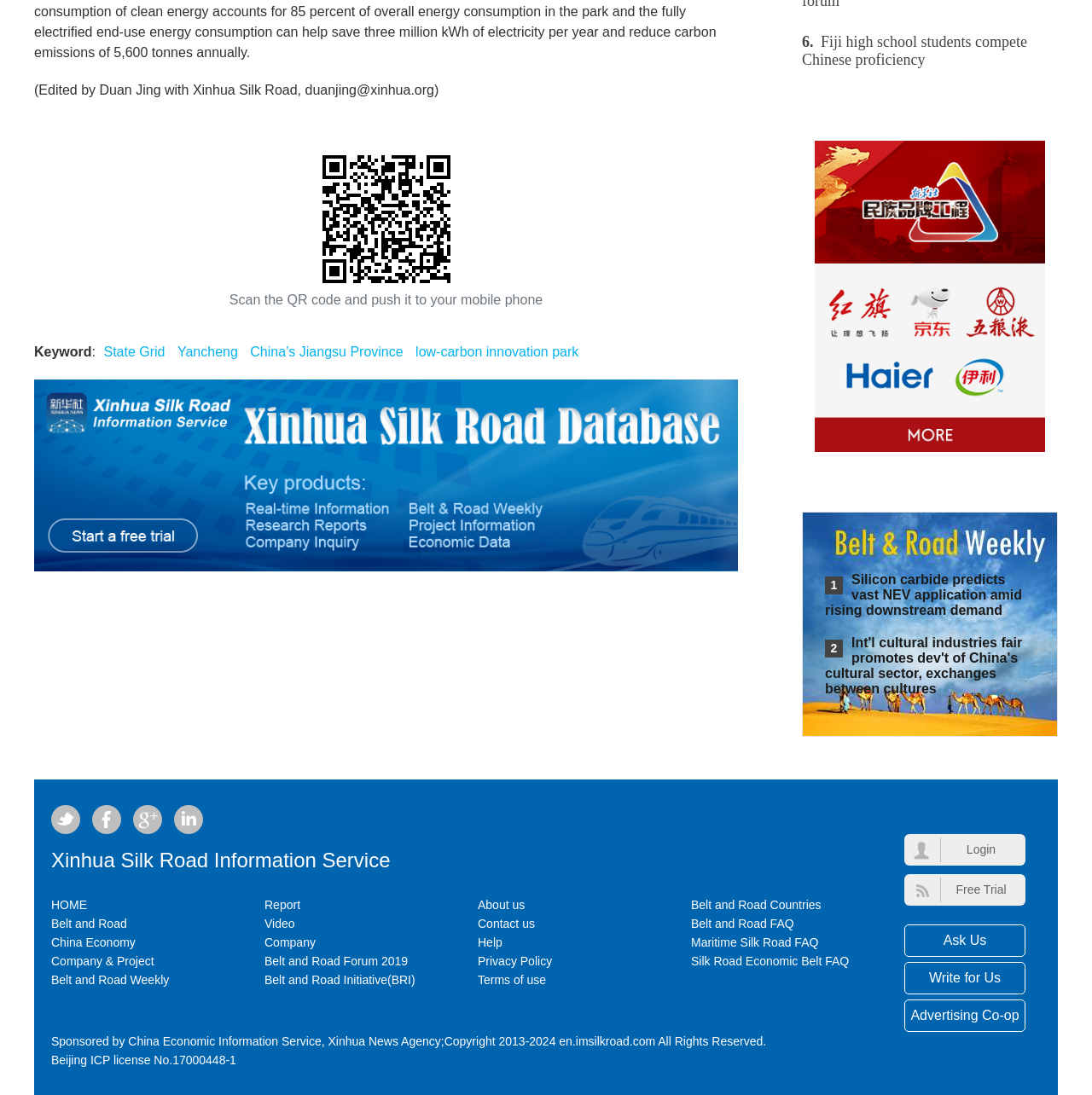What is the name of the organization edited by Duan Jing?
Please answer the question with a detailed response using the information from the screenshot.

The question can be answered by looking at the top-left corner of the webpage, where it says 'Edited by Duan Jing with Xinhua Silk Road, duanjing@xinhua.org'. This indicates that the organization edited by Duan Jing is Xinhua Silk Road.